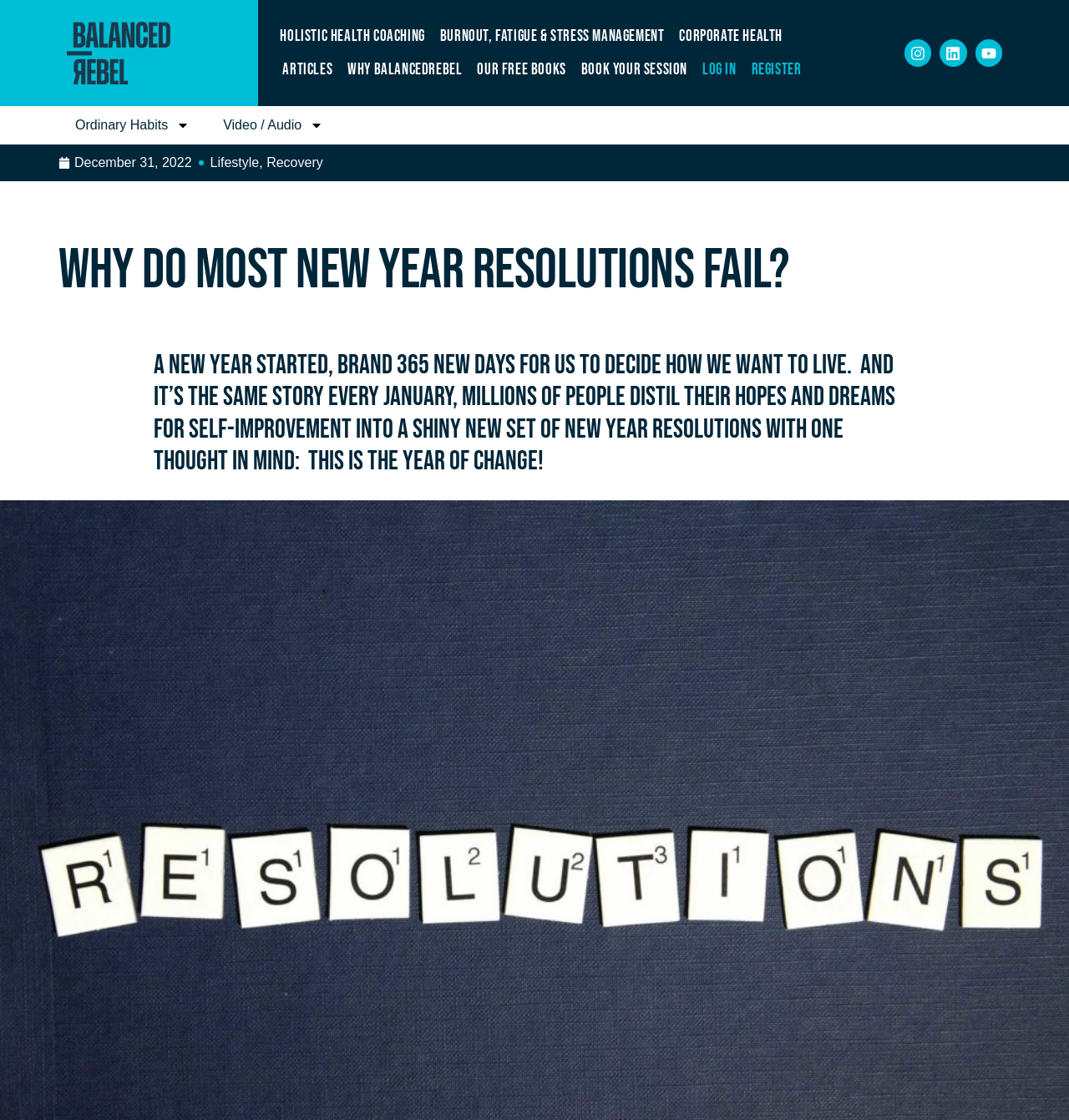Identify the bounding box coordinates of the element that should be clicked to fulfill this task: "Explore the Video / Audio section". The coordinates should be provided as four float numbers between 0 and 1, i.e., [left, top, right, bottom].

[0.193, 0.095, 0.318, 0.129]